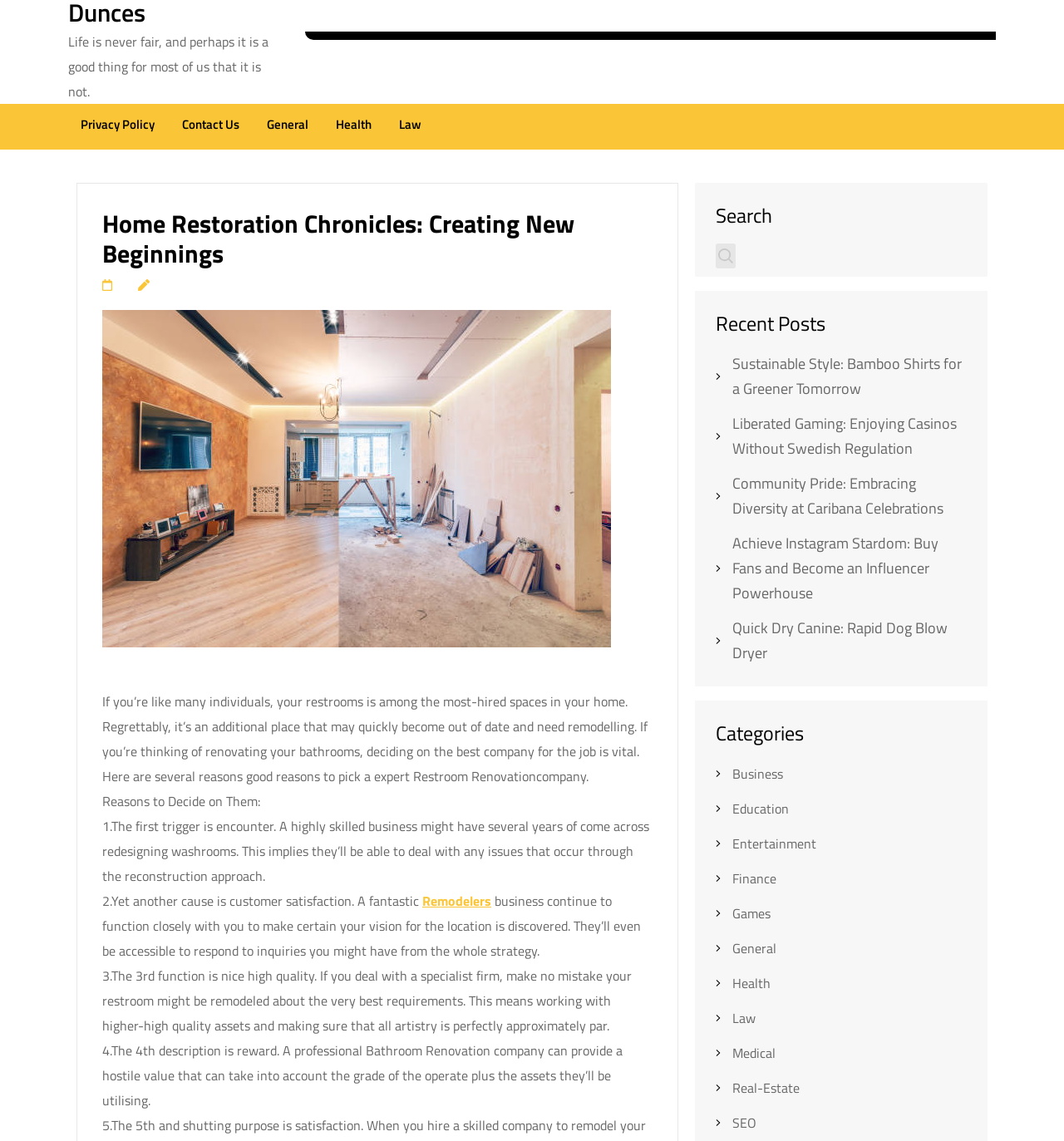Describe the entire webpage, focusing on both content and design.

The webpage is titled "Home Restoration Chronicles: Creating New Beginnings – Dunces" and appears to be a blog or article-based website. At the top, there is a quote "Life is never fair, and perhaps it is a good thing for most of us that it is not." 

Below the quote, there are five links: "Privacy Policy", "Contact Us", "General", "Health", and "Law", which are likely navigation links. 

The main content of the webpage is divided into two sections. On the left side, there is a header section with the title "Home Restoration Chronicles: Creating New Beginnings" and two links below it. 

Below the header section, there is a block of text discussing the importance of choosing a professional bathroom renovation company, highlighting four reasons to do so: experience, customer satisfaction, high-quality work, and competitive pricing. 

On the right side, there is a search bar with a "Search" button, followed by a "Recent Posts" section featuring five links to different articles, including "Sustainable Style: Bamboo Shirts for a Greener Tomorrow", "Liberated Gaming: Enjoying Casinos Without Swedish Regulation", and others. 

Below the "Recent Posts" section, there is a "Categories" section featuring 11 links to different categories, including "Business", "Education", "Entertainment", and others.